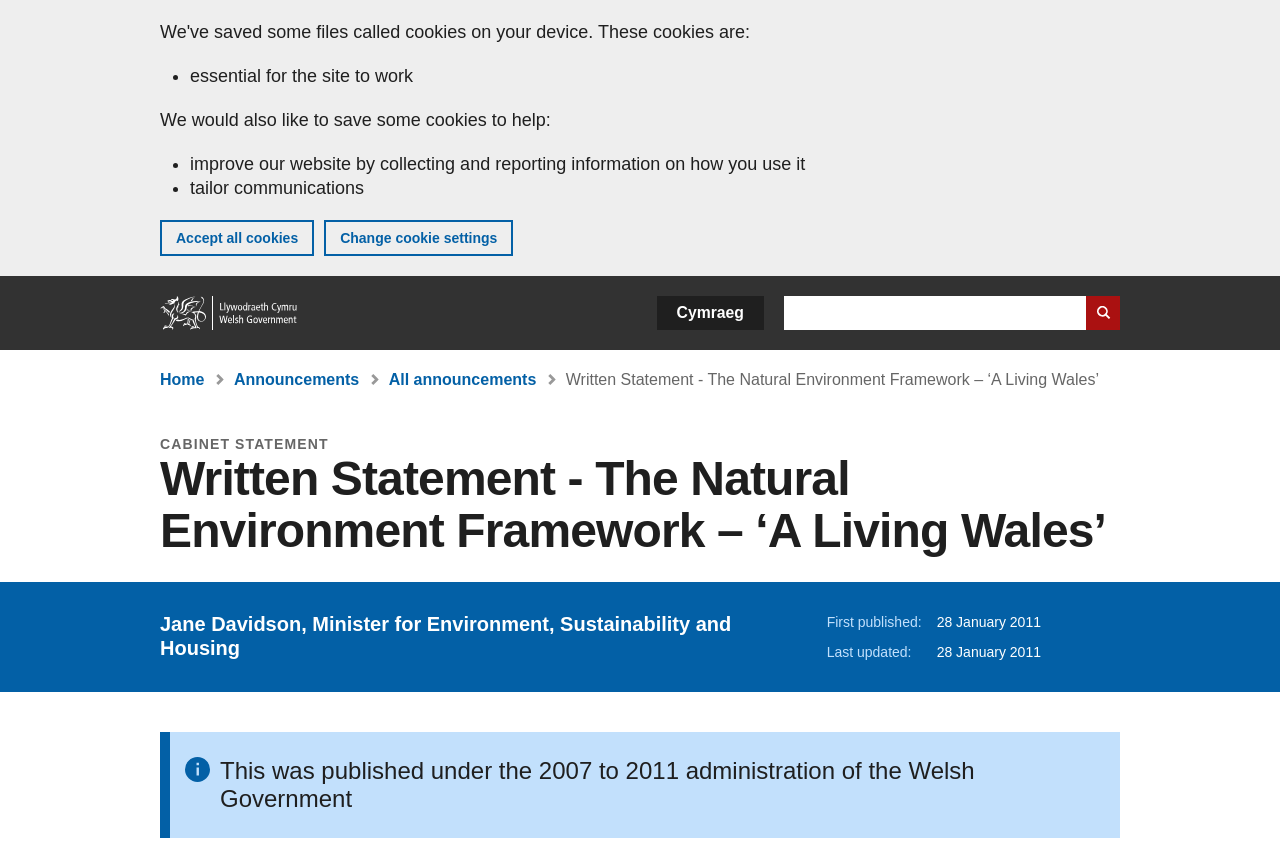Identify the bounding box coordinates of the area that should be clicked in order to complete the given instruction: "Click the See more button". The bounding box coordinates should be four float numbers between 0 and 1, i.e., [left, top, right, bottom].

None